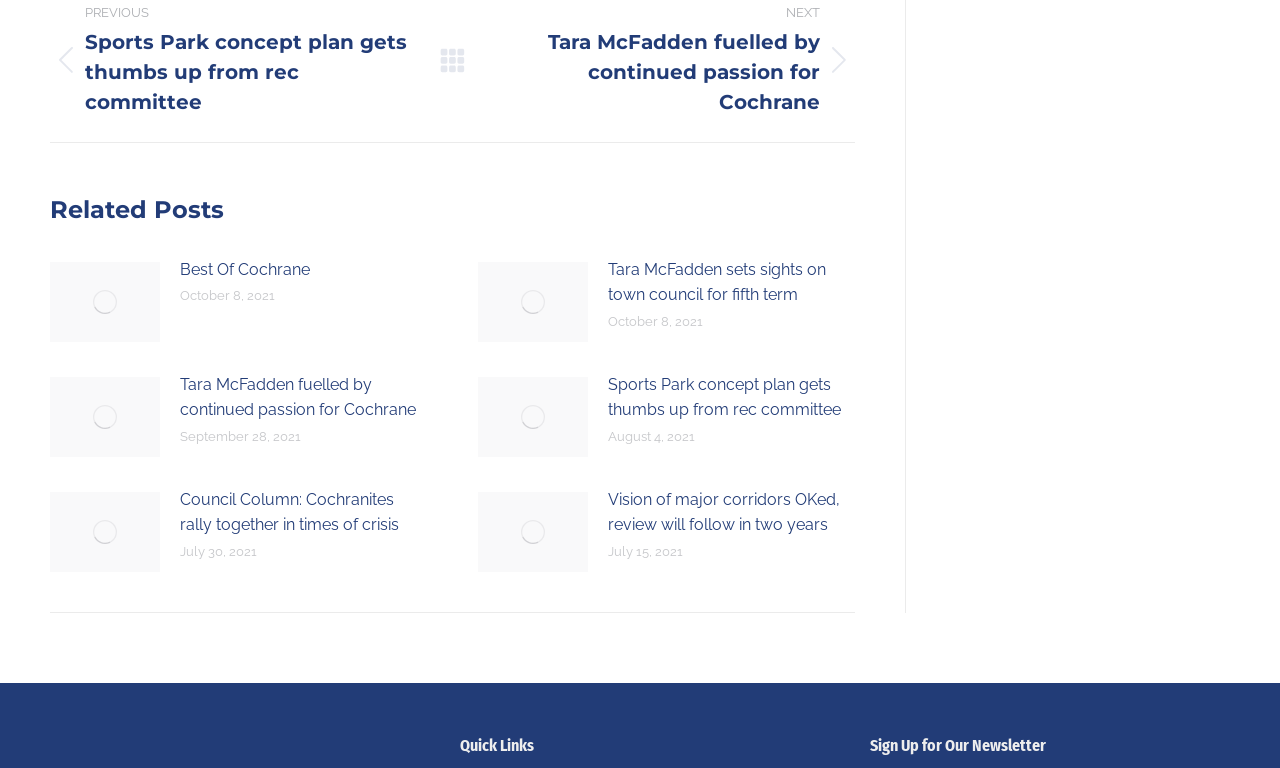What is the section title above the 'Sign Up for Our Newsletter' text?
Please analyze the image and answer the question with as much detail as possible.

The 'Sign Up for Our Newsletter' text is below the 'Quick Links' text, so the section title above the 'Sign Up for Our Newsletter' text is 'Quick Links'.